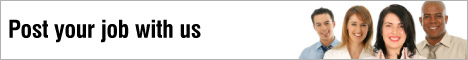What type of job postings is the website focused on?
Look at the screenshot and provide an in-depth answer.

The visual layout of the website combines professionalism with approachability, reflecting the website's focus on education-related job postings, which is likely to attract organizations and candidates in the education sector.